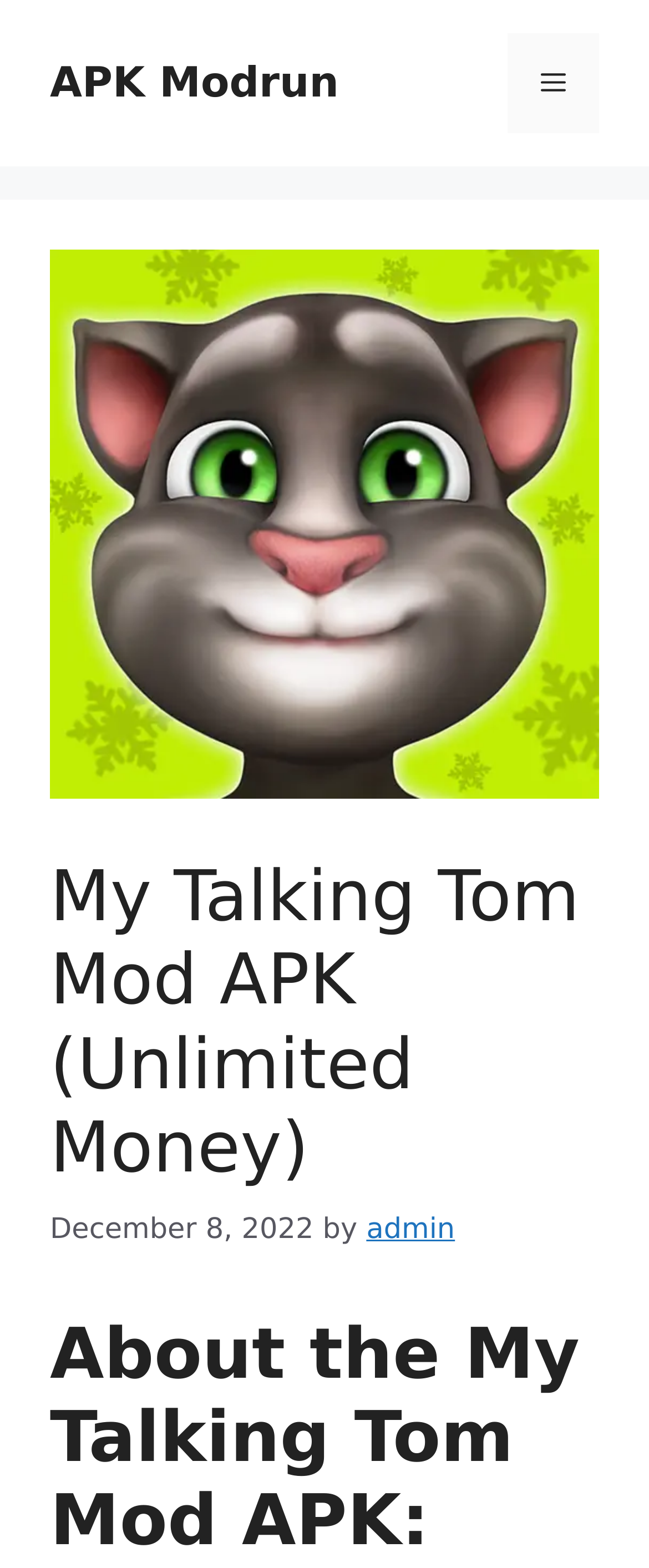Is there a menu on the webpage?
Based on the content of the image, thoroughly explain and answer the question.

I determined the answer by looking at the button element with the text 'Menu' which is a child of the navigation element with the text 'Mobile Toggle'.